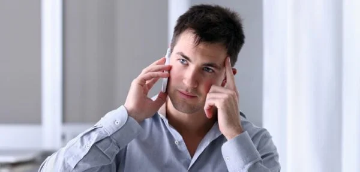Is the man wearing casual attire?
Answer the question with a single word or phrase derived from the image.

No